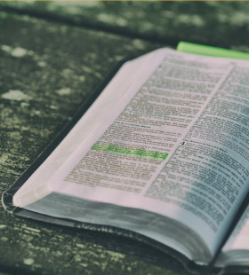Explain the content of the image in detail.

The image features an open Bible resting on a rustic wooden table, suggesting a serene environment conducive to reflection and prayer. The pages of the Bible are filled with text, with a particular section highlighted in green, emphasizing its significance. This scene captures a moment of spiritual engagement, aligning with the theme of daily prayer and scripture reading, as mentioned in the context of the website. The emphasis on prayer and connection to scripture resonates with the community values highlighted, such as the importance of Mass and spiritual nourishment.